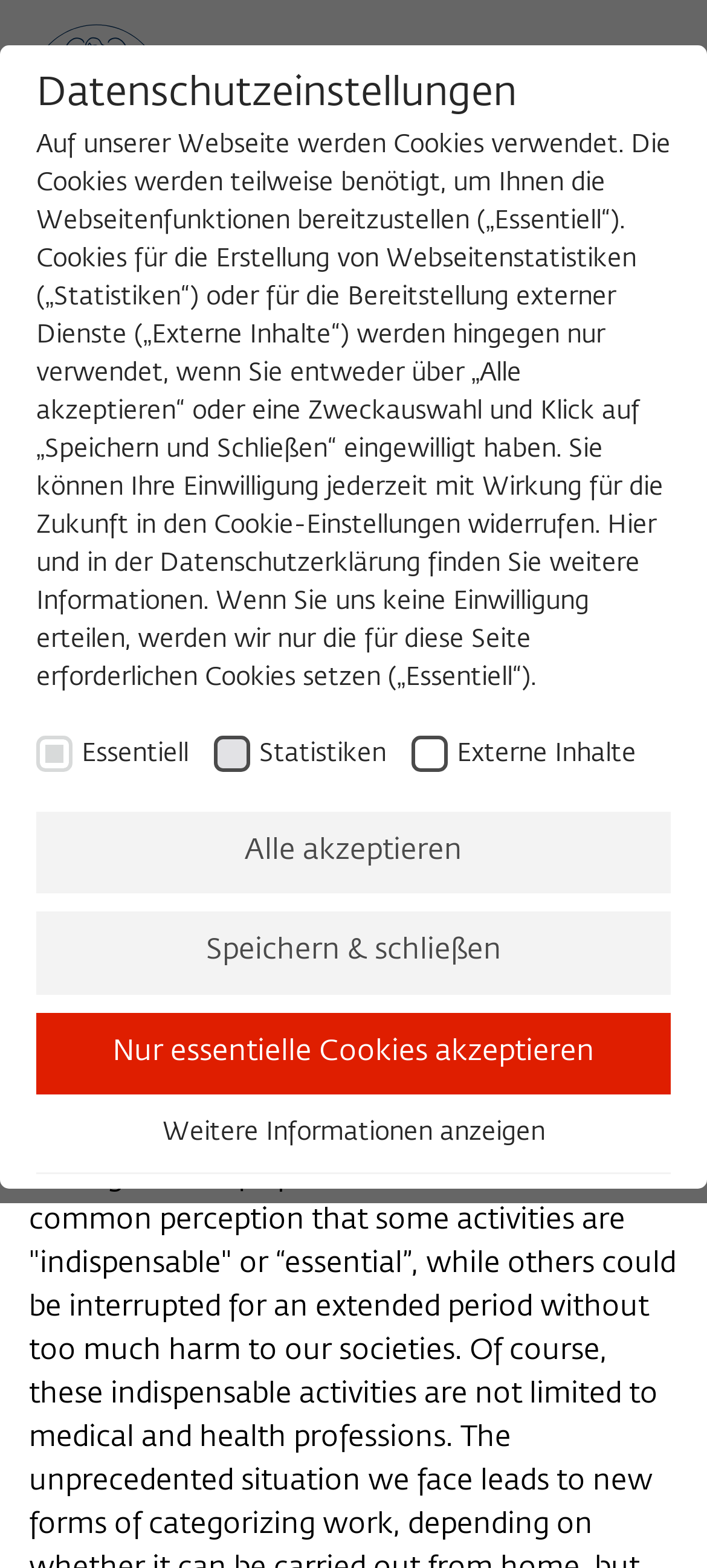Please find and report the bounding box coordinates of the element to click in order to perform the following action: "search for posts". The coordinates should be expressed as four float numbers between 0 and 1, in the format [left, top, right, bottom].

None